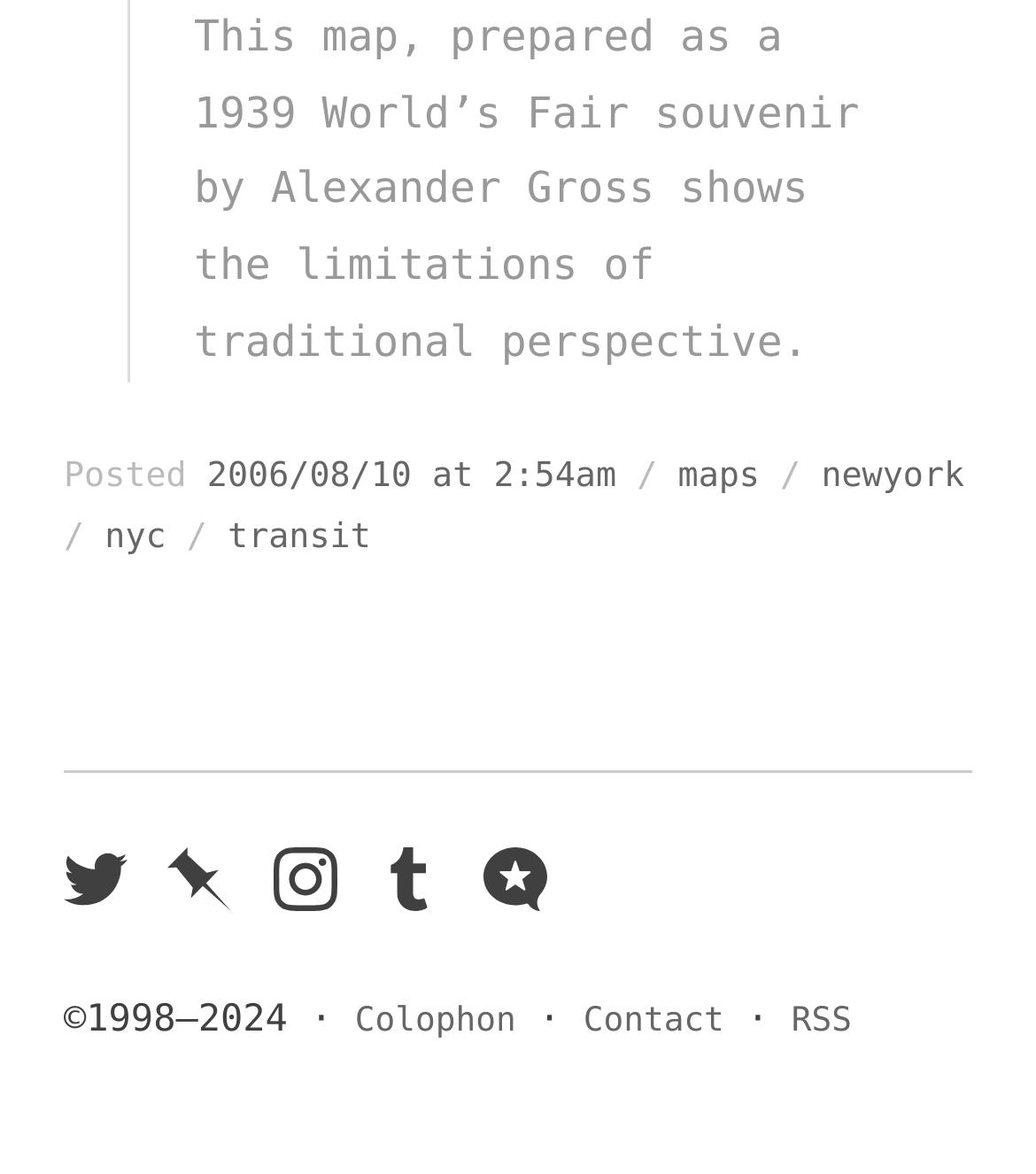Can you specify the bounding box coordinates for the region that should be clicked to fulfill this instruction: "Contact the website owner".

[0.563, 0.851, 0.699, 0.885]